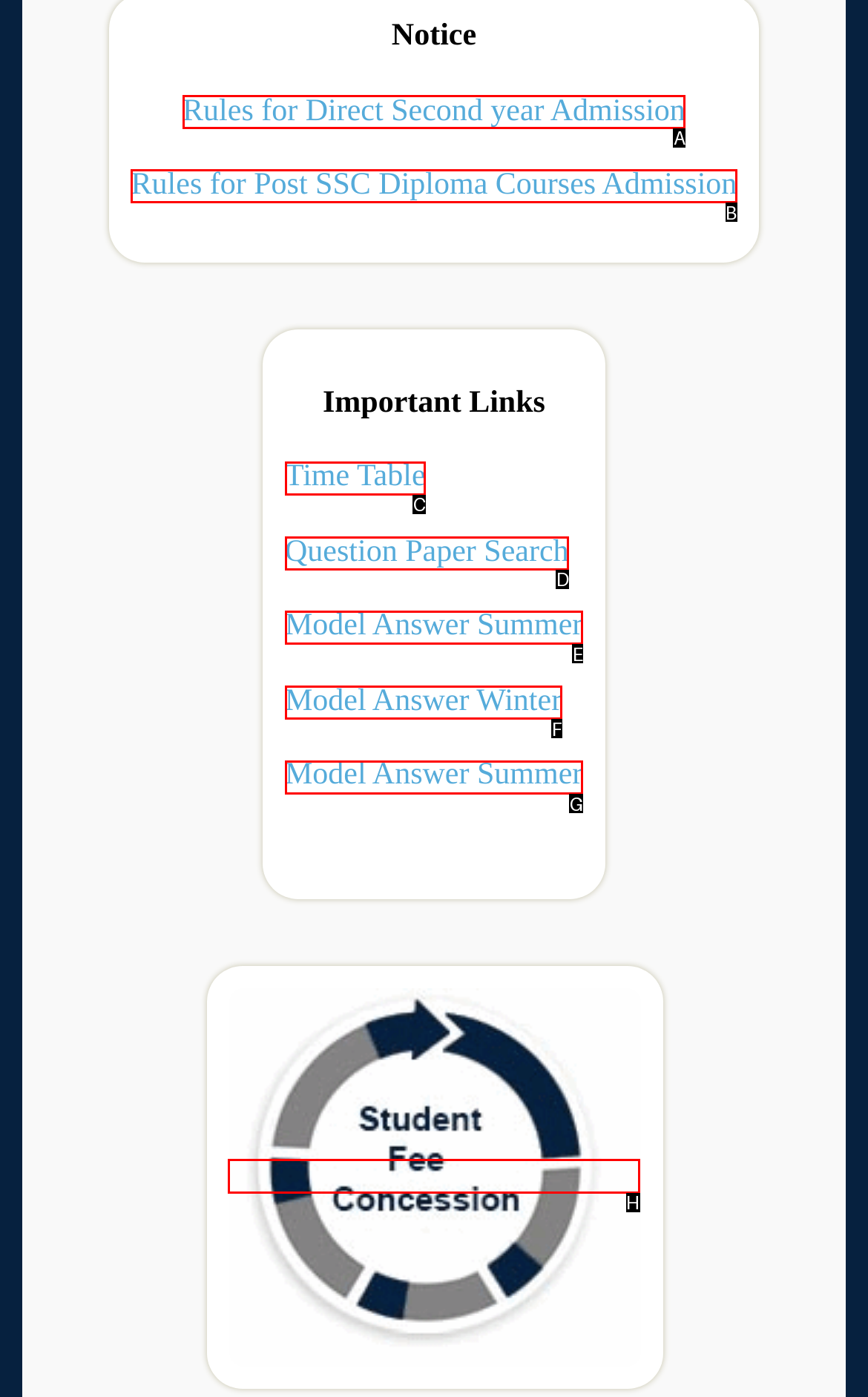Which option should you click on to fulfill this task: Click on the link at the bottom? Answer with the letter of the correct choice.

H